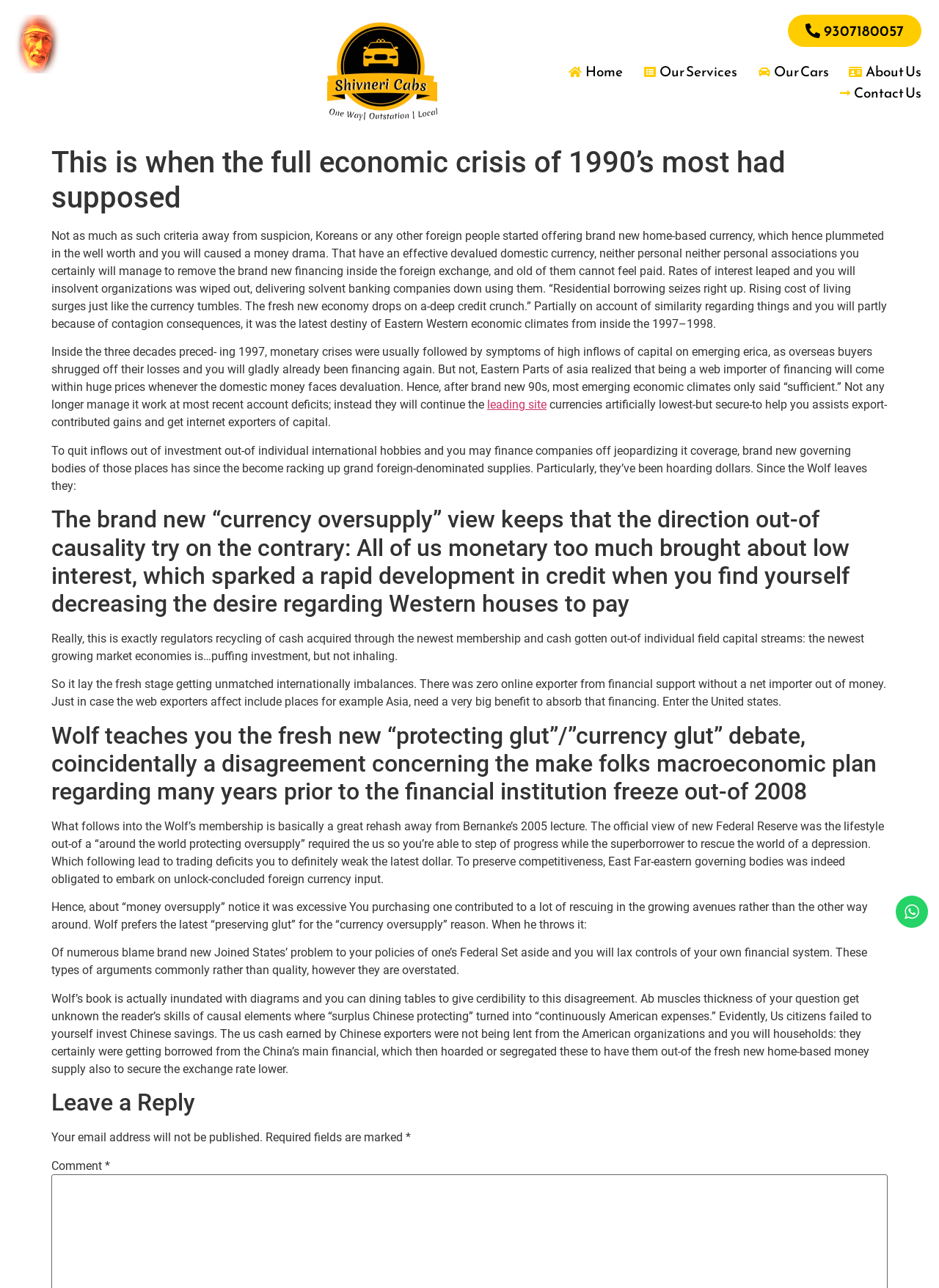Your task is to find and give the main heading text of the webpage.

This is when the full economic crisis of 1990’s most had supposed